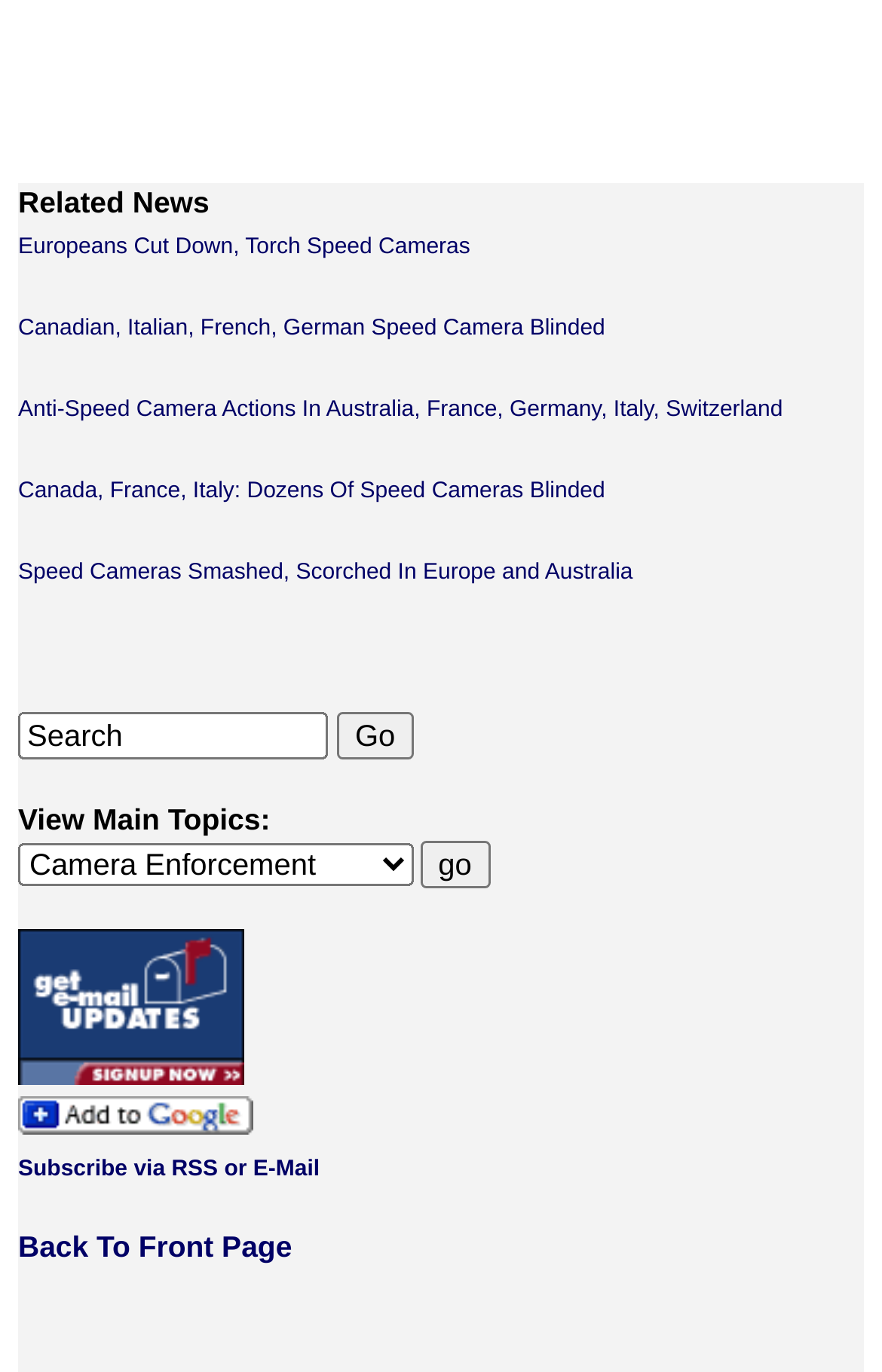Find the bounding box coordinates of the element to click in order to complete the given instruction: "Access the Press page."

None